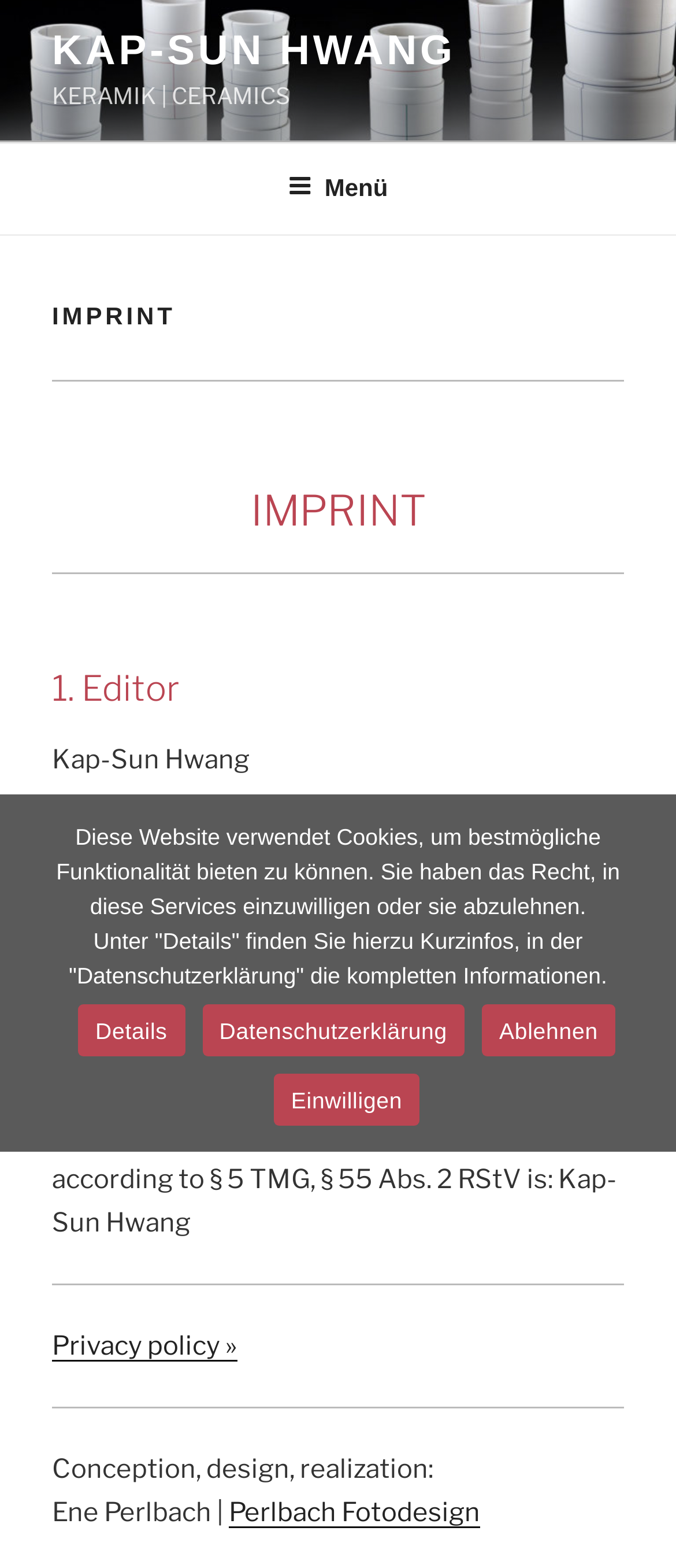Determine the bounding box coordinates for the clickable element required to fulfill the instruction: "check the Facebook page". Provide the coordinates as four float numbers between 0 and 1, i.e., [left, top, right, bottom].

None